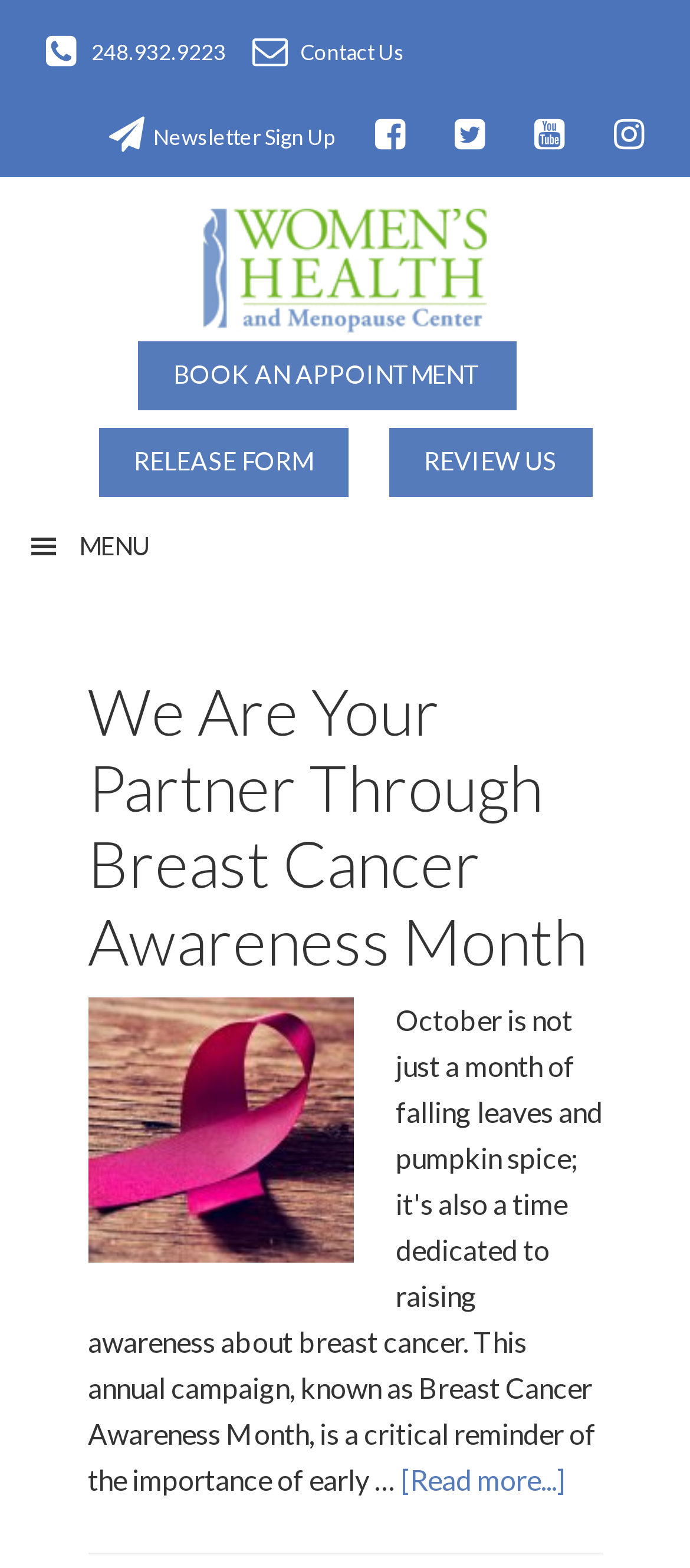Given the element description: "Newsletter Sign Up", predict the bounding box coordinates of this UI element. The coordinates must be four float numbers between 0 and 1, given as [left, top, right, bottom].

[0.222, 0.078, 0.483, 0.095]